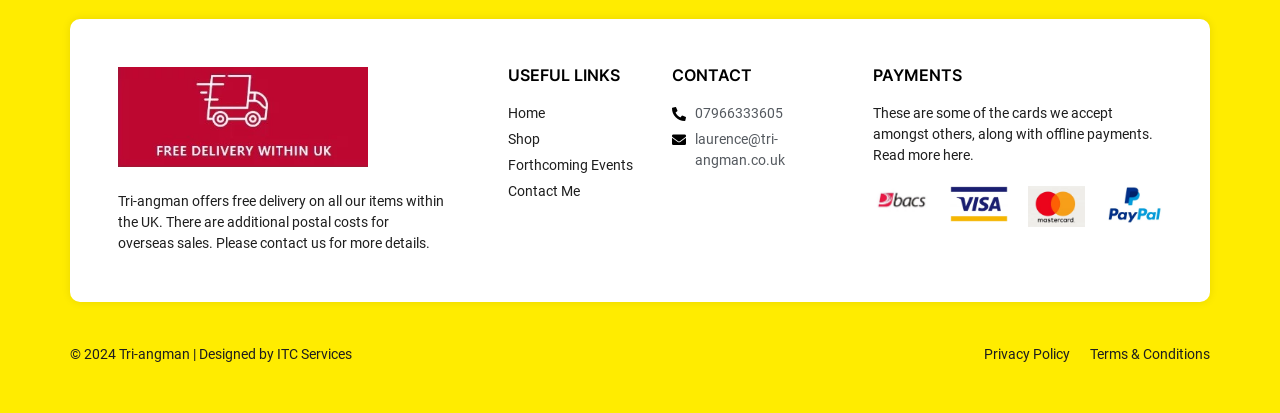Please provide a brief answer to the following inquiry using a single word or phrase:
How can I contact Tri-angman?

Phone or email